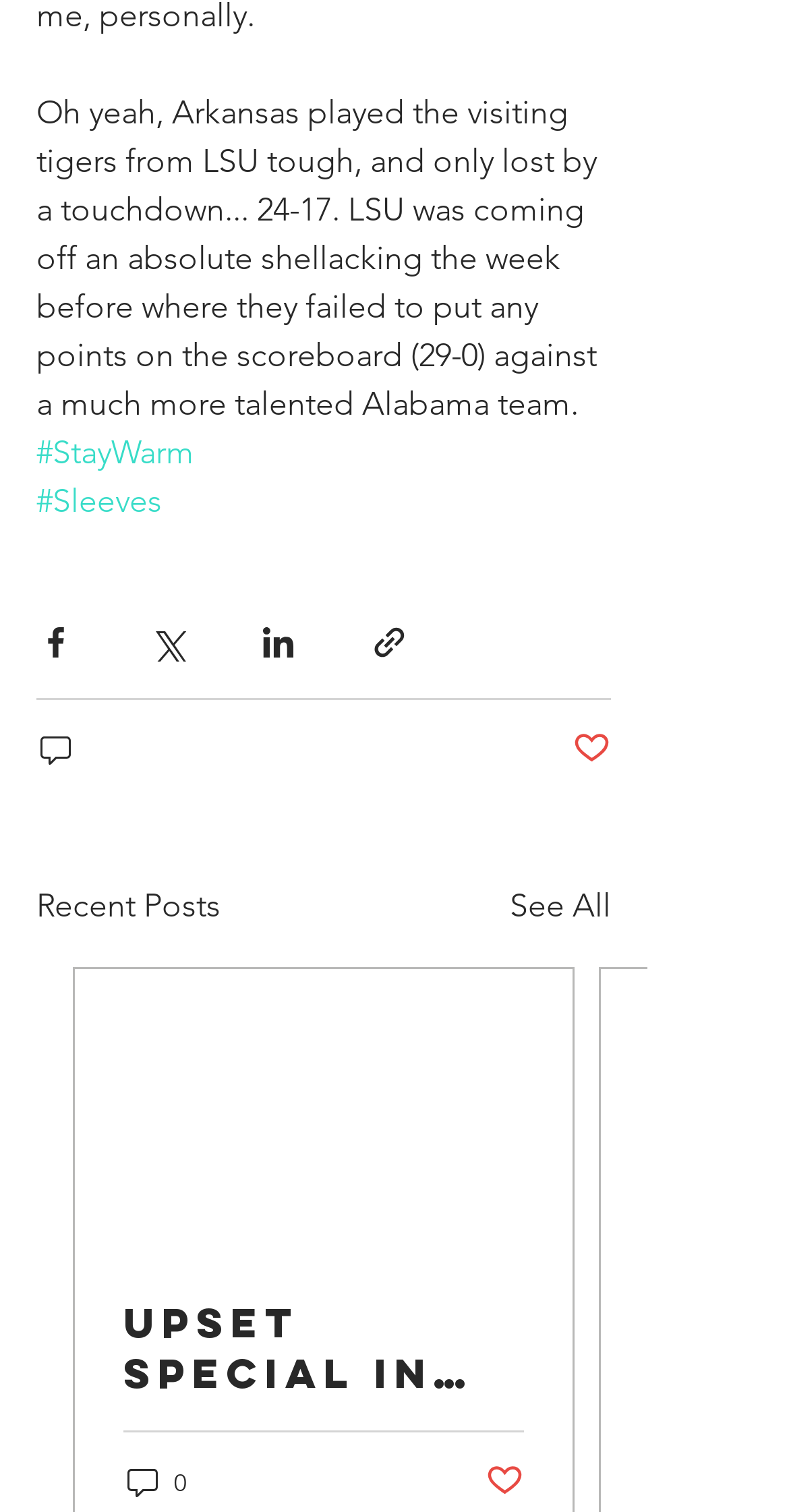Given the element description: "See All", predict the bounding box coordinates of this UI element. The coordinates must be four float numbers between 0 and 1, given as [left, top, right, bottom].

[0.646, 0.583, 0.774, 0.615]